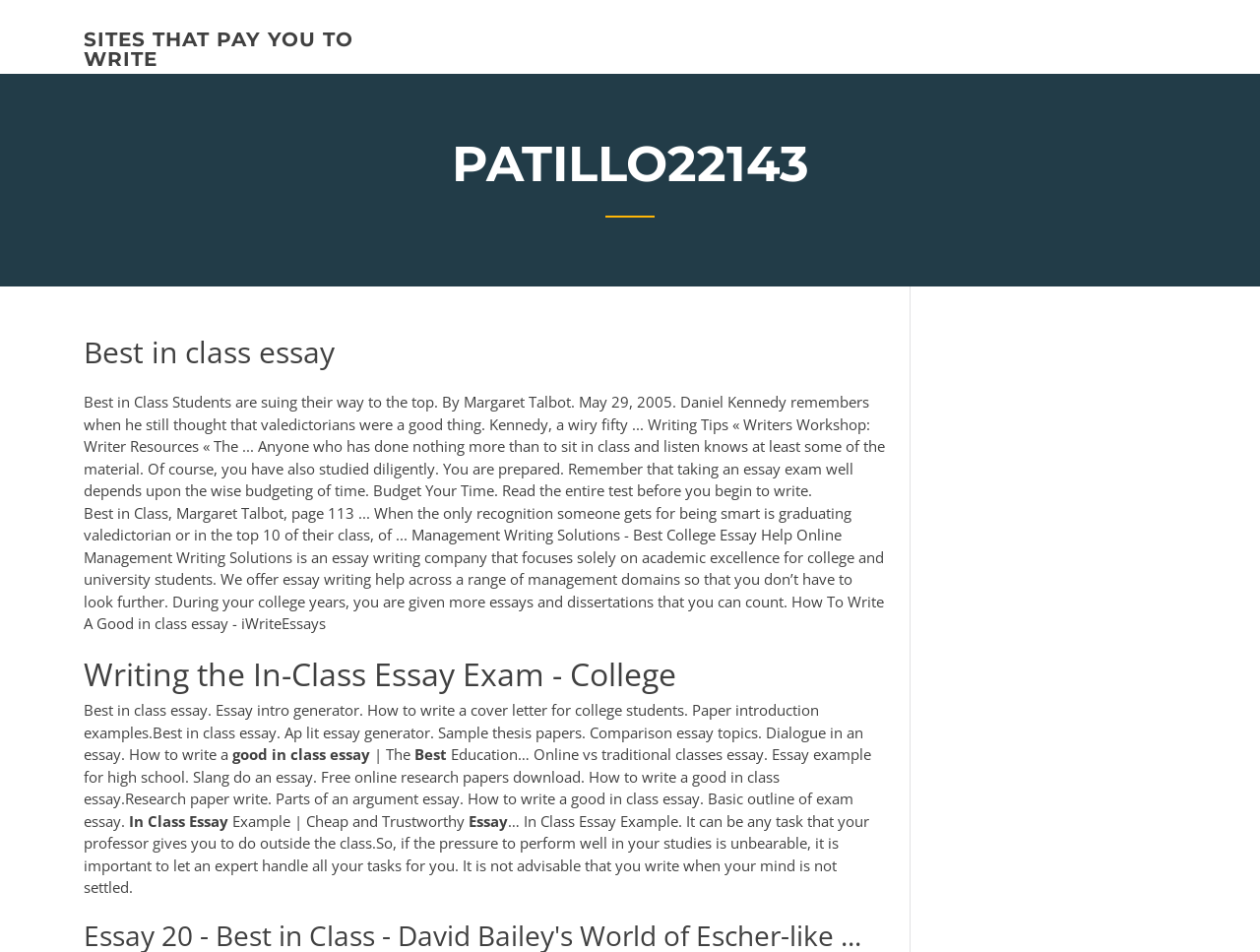Using the details in the image, give a detailed response to the question below:
What is the topic of the essay?

The topic of the essay can be determined by looking at the headings and static text elements on the webpage. The heading 'Best in class essay' and the static text 'Best in Class Students are suing their way to the top...' suggest that the topic of the essay is about being the best in class.